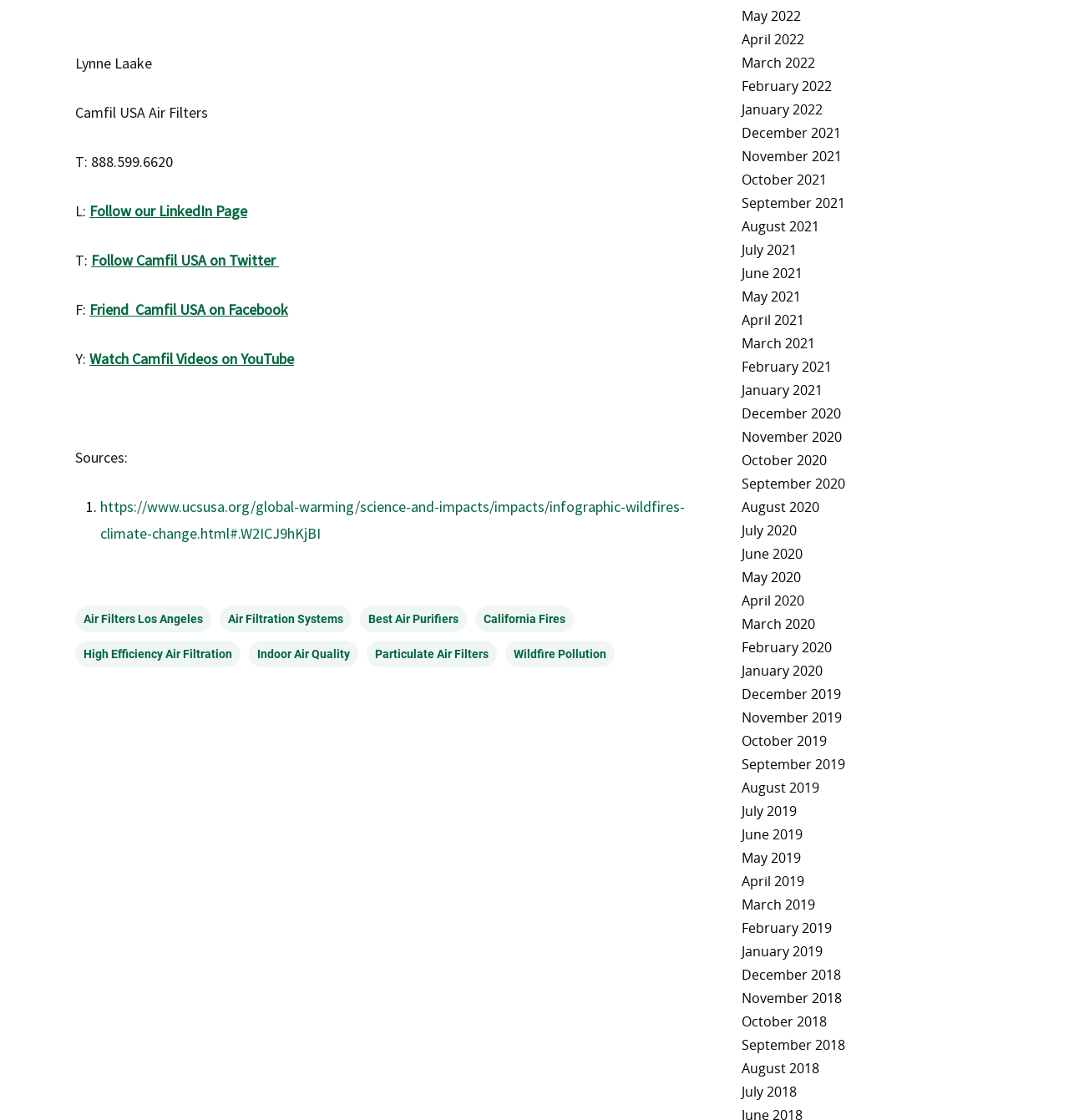What is the company name?
Provide a short answer using one word or a brief phrase based on the image.

Camfil USA